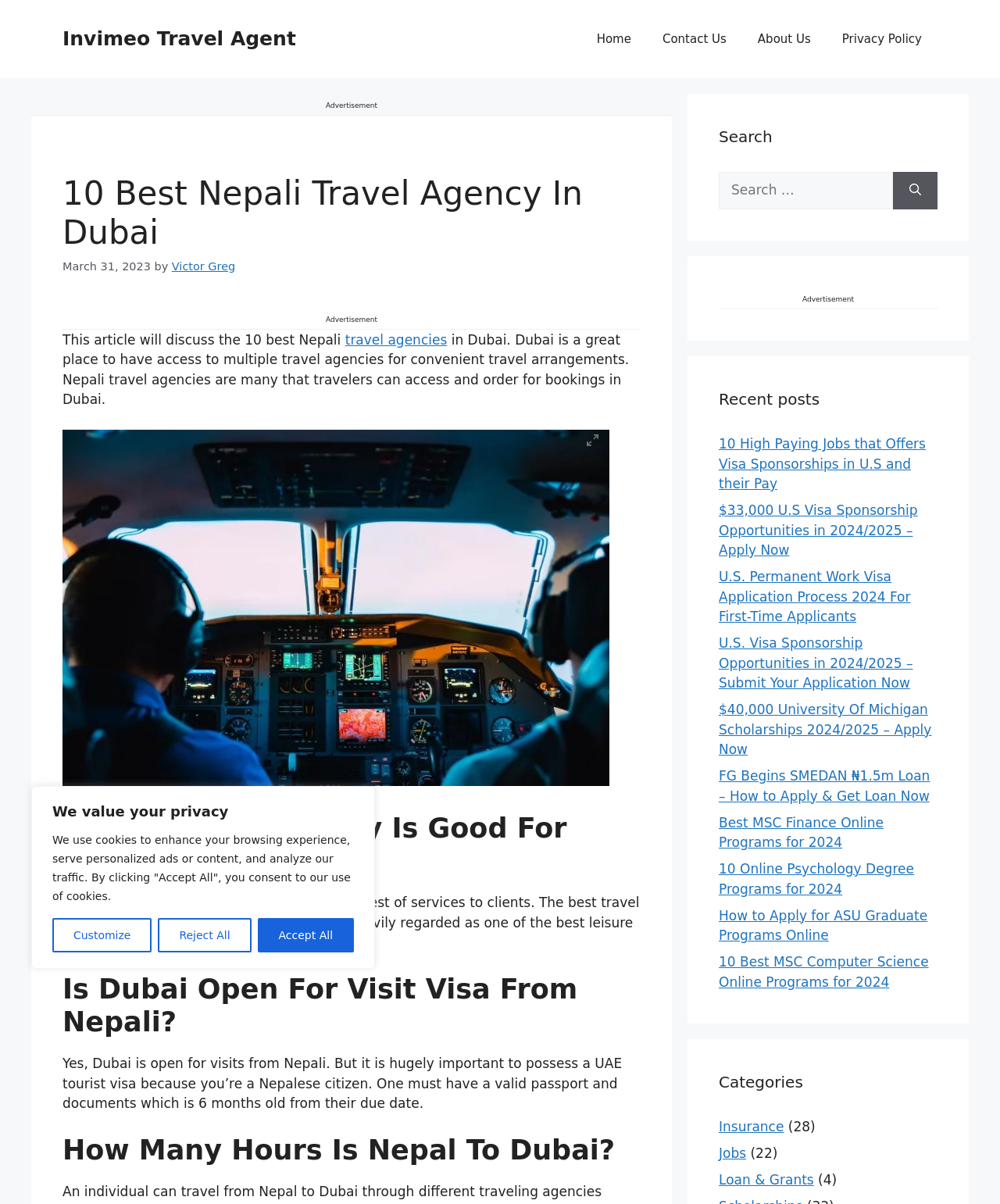From the webpage screenshot, predict the bounding box of the UI element that matches this description: "Privacy Policy".

[0.826, 0.013, 0.938, 0.052]